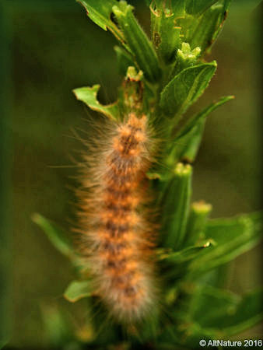Give a complete and detailed account of the image.

The image features a fuzzy caterpillar feeding on the seed stalk of an Evening Primrose plant. This particular wildflower, known scientifically as *Oenothera biennis*, is characterized by its tall stature and beautiful yellow blooms that typically open at sunset. The caterpillar, with its distinct orange-brown fuzzy appearance, illustrates the symbiotic relationships within nature, as it consumes the plant material while contributing to the ecosystem. Evening Primrose plants are recognized not only for their aesthetic value but also for their medicinal properties, often used in herbal remedies and dietary supplements. This captivating image highlights the intricate details of both the caterpillar and the plant, showcasing the beauty and complexity found in natural environments.